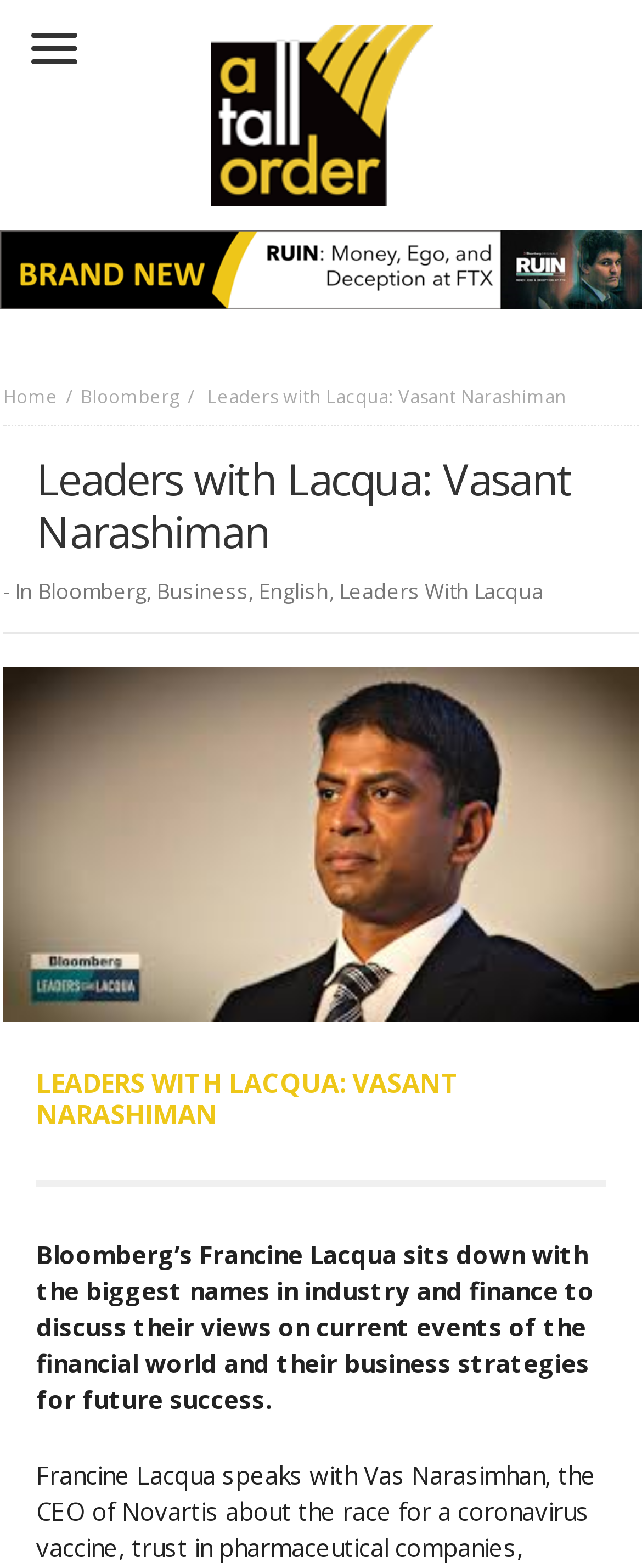What is the name of the Bloomberg's anchor?
Refer to the image and answer the question using a single word or phrase.

Francine Lacqua